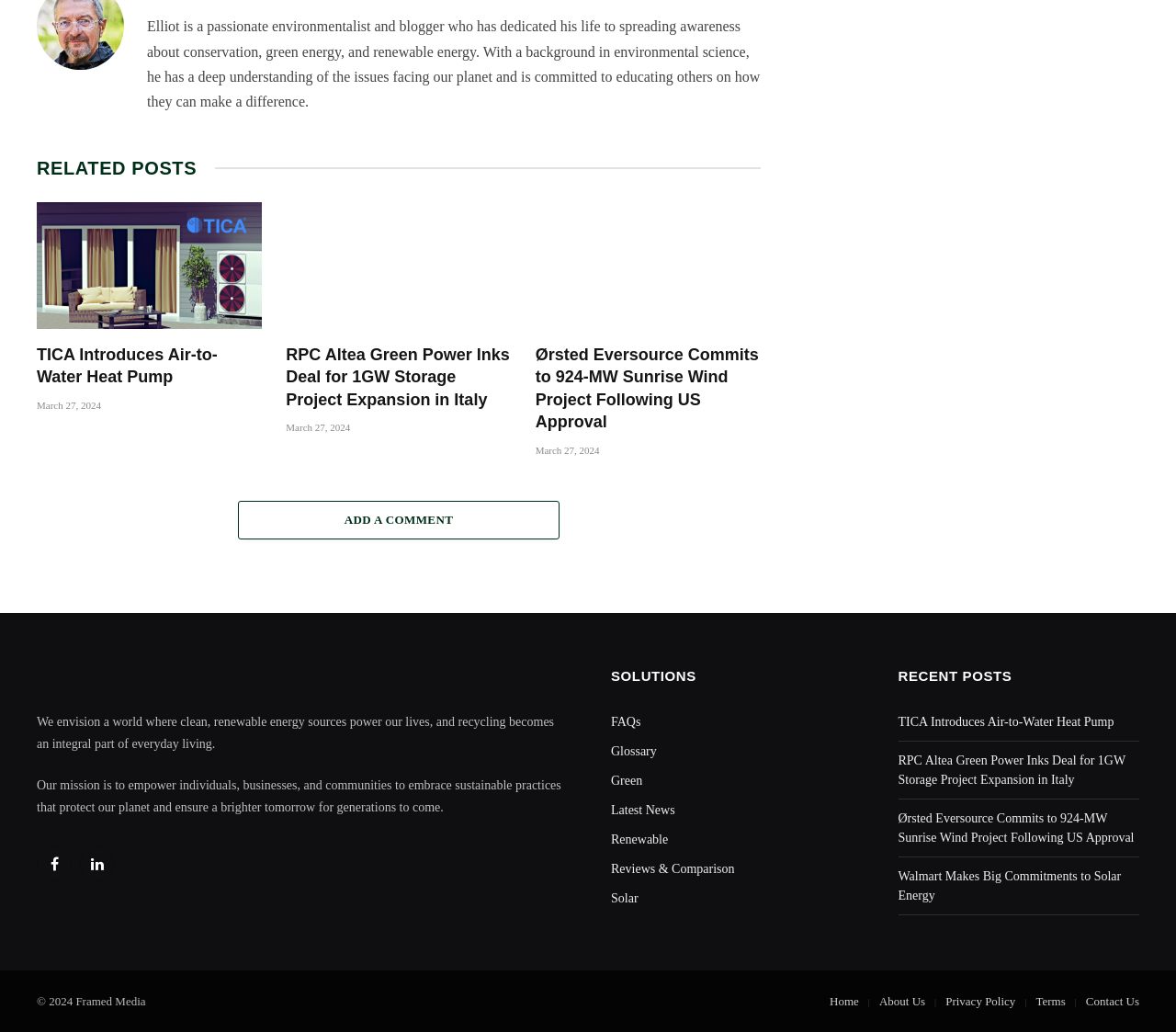Find the bounding box coordinates for the element that must be clicked to complete the instruction: "Read about Elliot's background". The coordinates should be four float numbers between 0 and 1, indicated as [left, top, right, bottom].

[0.125, 0.018, 0.646, 0.106]